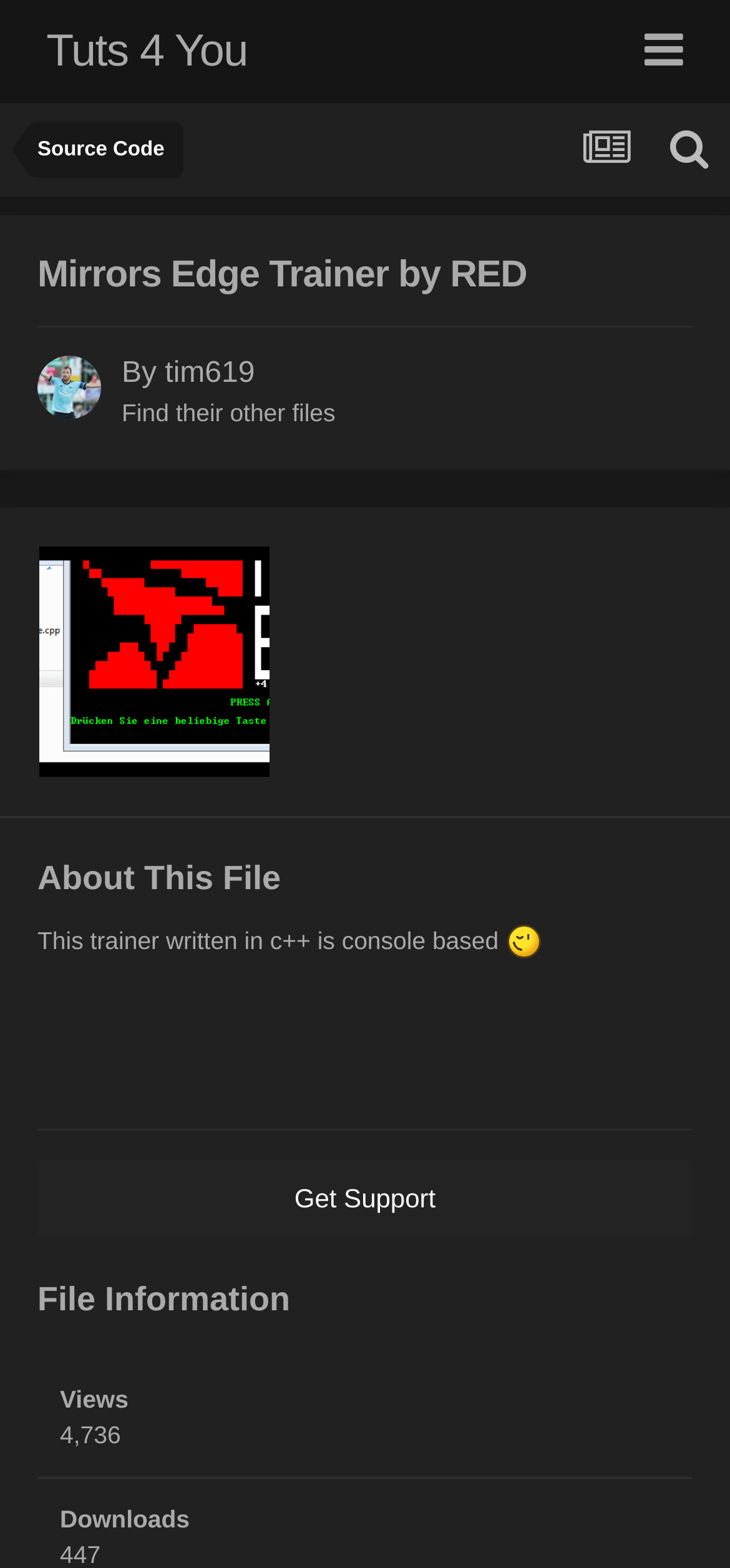What is the author of the file?
Provide an in-depth and detailed answer to the question.

The author of the file can be found by looking at the 'By' section, which is located below the image of the author. The text 'By tim619' indicates that the author of the file is tim619.